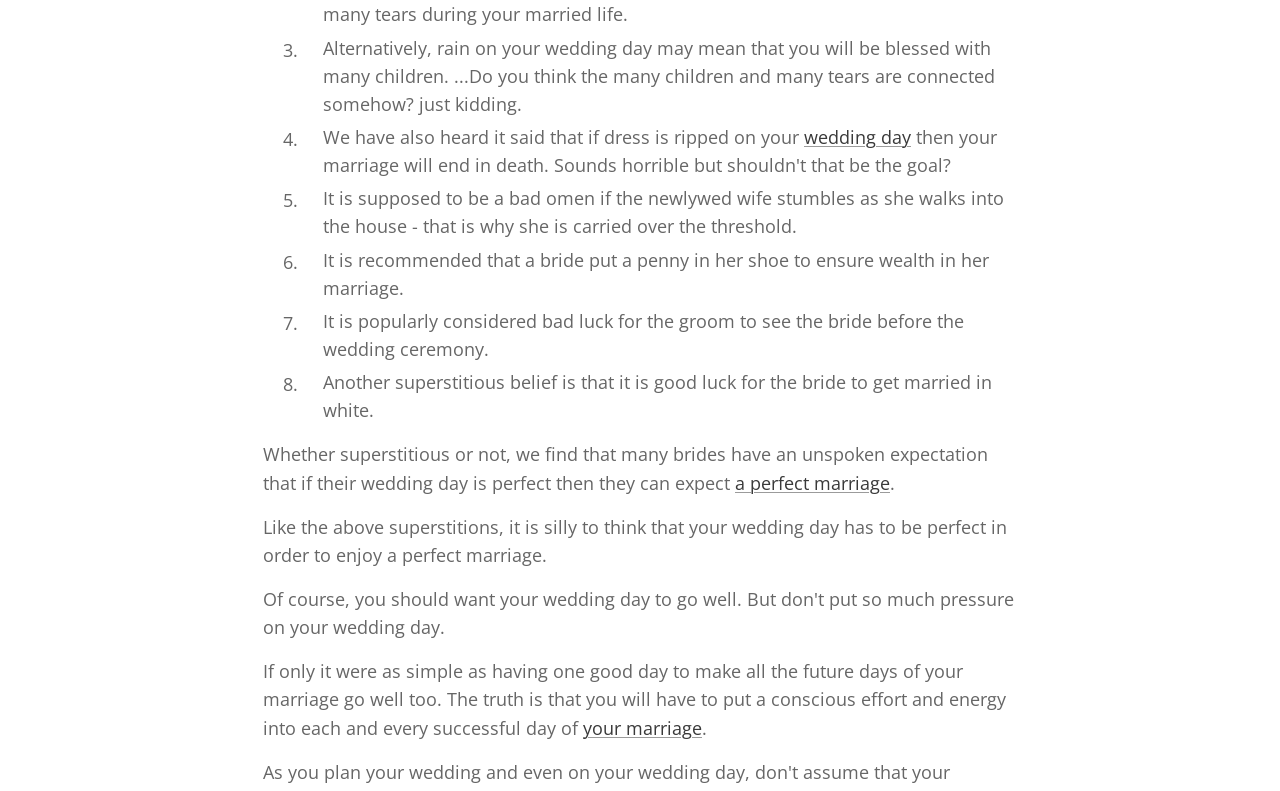What is the consequence of the groom seeing the bride before the wedding?
Please respond to the question with a detailed and informative answer.

According to the webpage, it is considered bad luck for the groom to see the bride before the wedding ceremony. This superstition is mentioned in the fourth paragraph of the webpage.